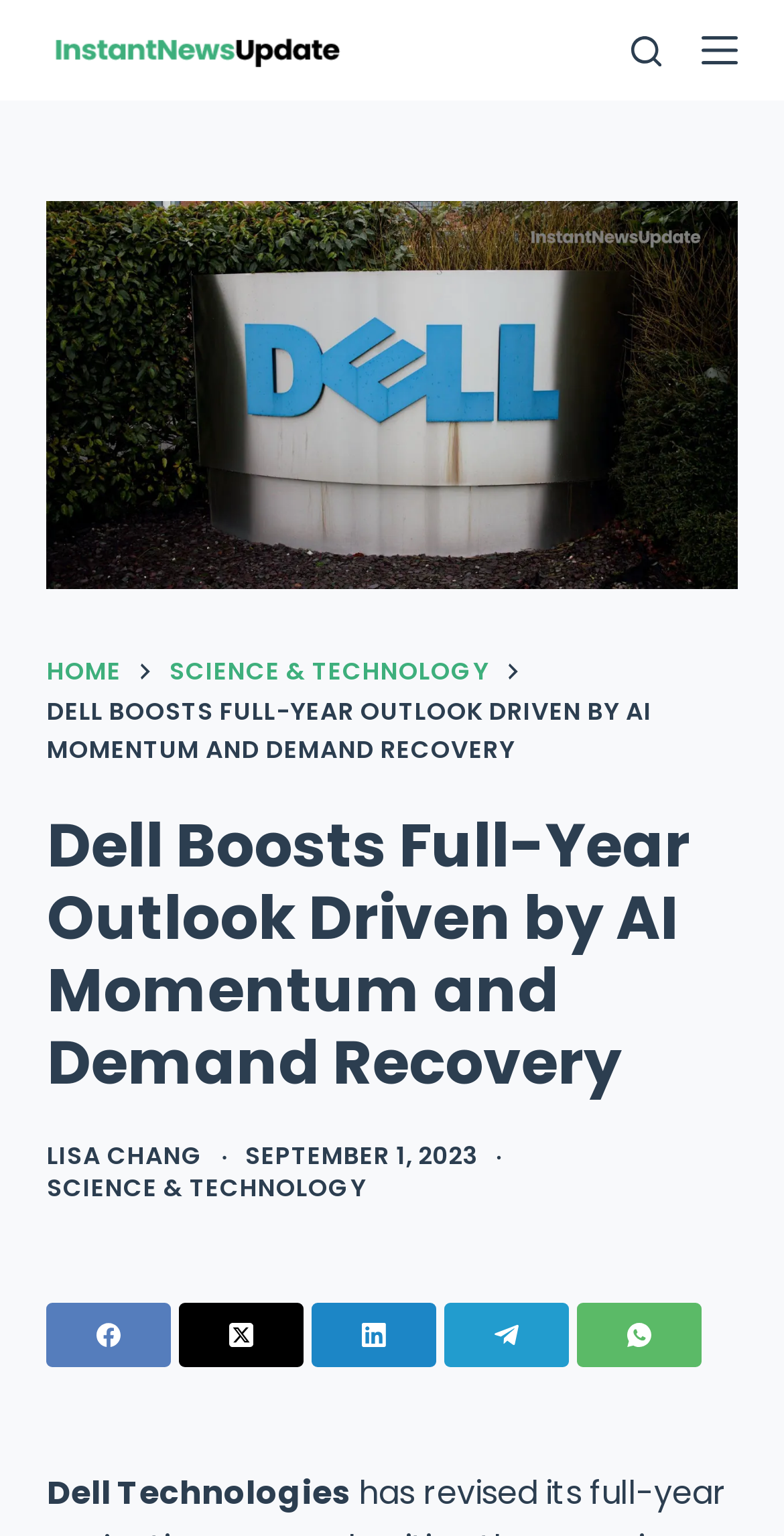Offer a detailed account of what is visible on the webpage.

The webpage is about Dell's upgraded revenue and profit forecasts, driven by AI advancements and resurgent demand. At the top left corner, there is a "Skip to content" link. Next to it, on the top left, is the InstantNewsUpdate logo, which is an image. On the top right, there are two buttons, "Search" and "Menu". 

When the "Menu" button is clicked, a dropdown menu appears, containing a figure with an image related to the article "Dell Boosts Full-Year Outlook Driven by AI Momentum and Demand Recovery". Below the image, there are several links, including "HOME", "SCIENCE & TECHNOLOGY", and the article title "DELL BOOSTS FULL-YEAR OUTLOOK DRIVEN BY AI MOMENTUM AND DEMAND RECOVERY". 

Further down, there is a heading with the same article title, followed by the author's name "LISA CHANG" and the publication date "SEPTEMBER 1, 2023". Below that, there is another "SCIENCE & TECHNOLOGY" link. 

At the bottom left, there are social media links to Facebook, Twitter, LinkedIn, Telegram, and WhatsApp. Finally, at the bottom center, there is a text "Dell Technologies".